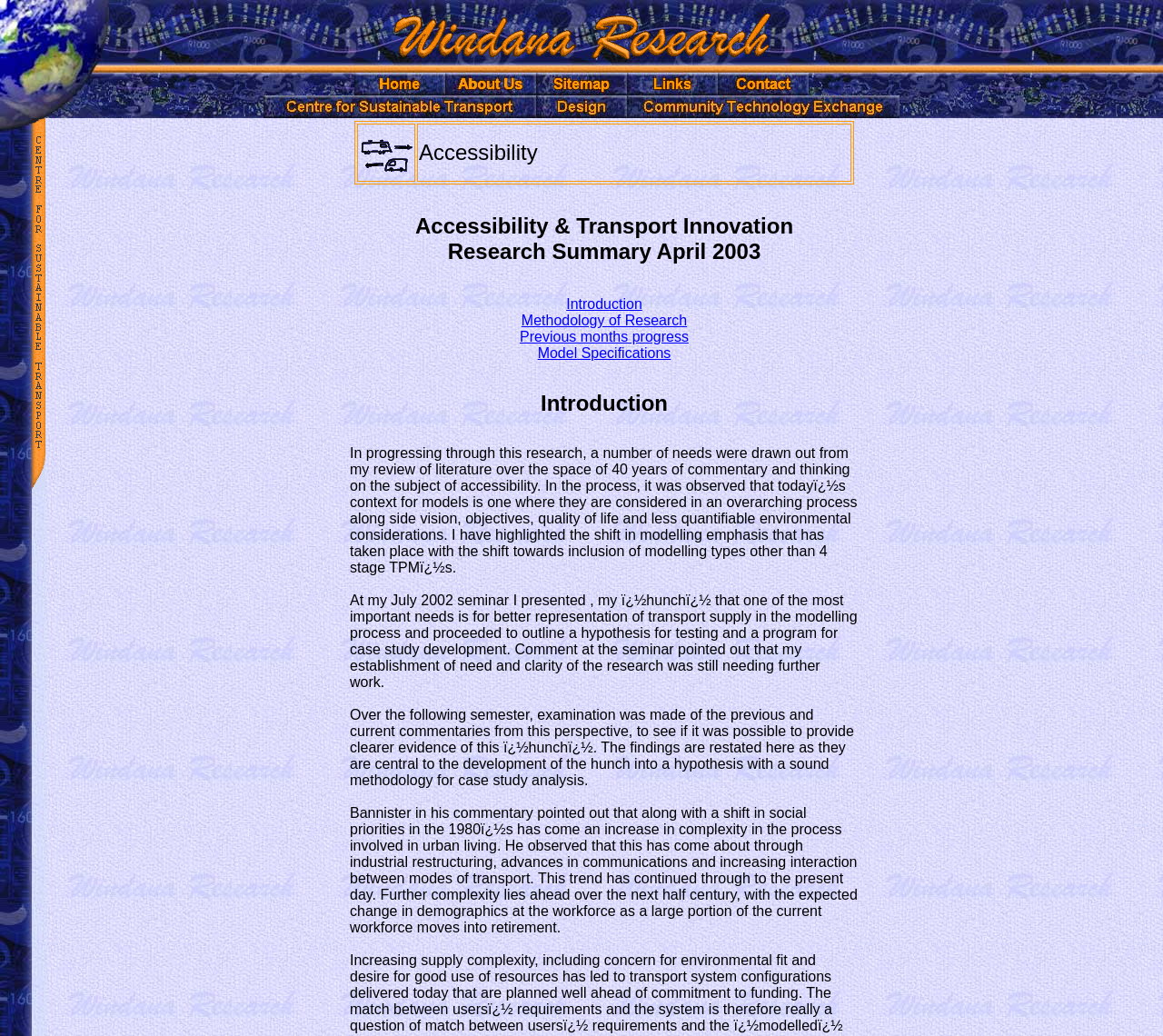Please identify the bounding box coordinates of the element's region that I should click in order to complete the following instruction: "View the Accessibility & Transport Innovation Research Summary April 2003". The bounding box coordinates consist of four float numbers between 0 and 1, i.e., [left, top, right, bottom].

[0.298, 0.206, 0.741, 0.255]